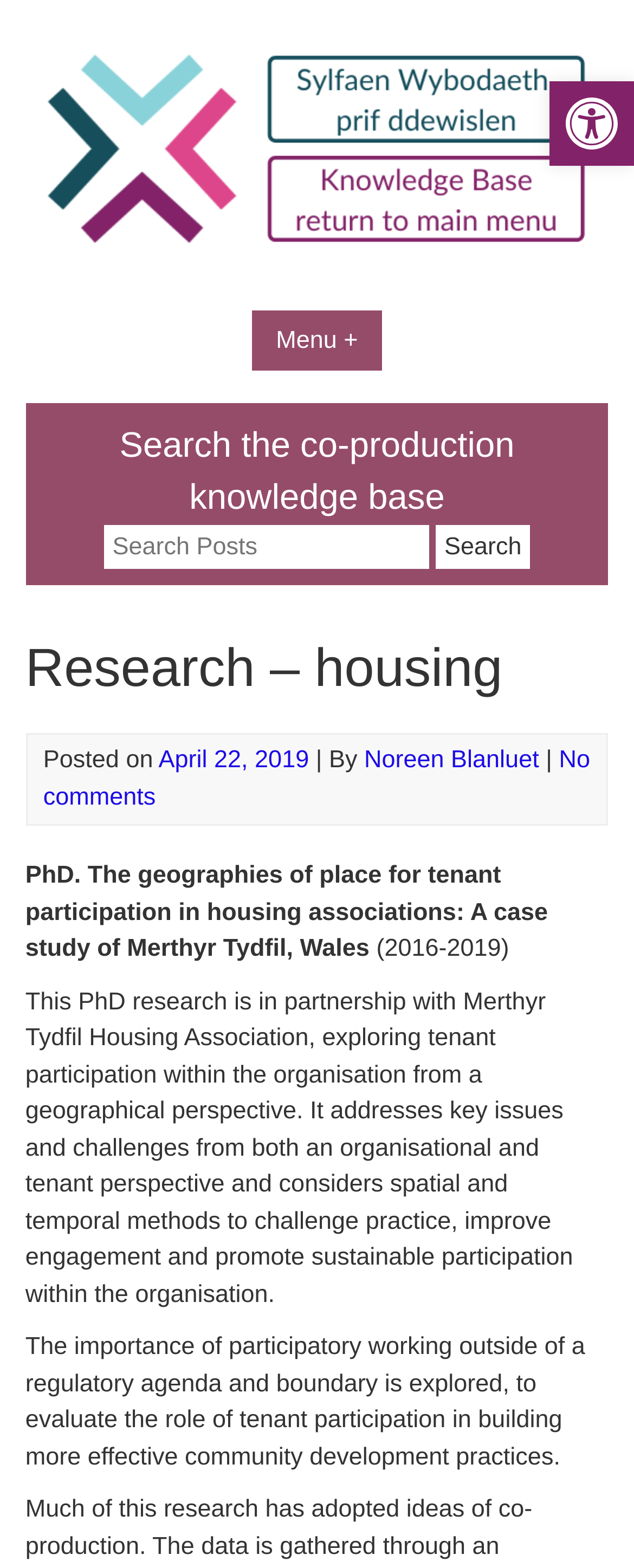Please find the bounding box coordinates of the element that must be clicked to perform the given instruction: "click the fifth link". The coordinates should be four float numbers from 0 to 1, i.e., [left, top, right, bottom].

None